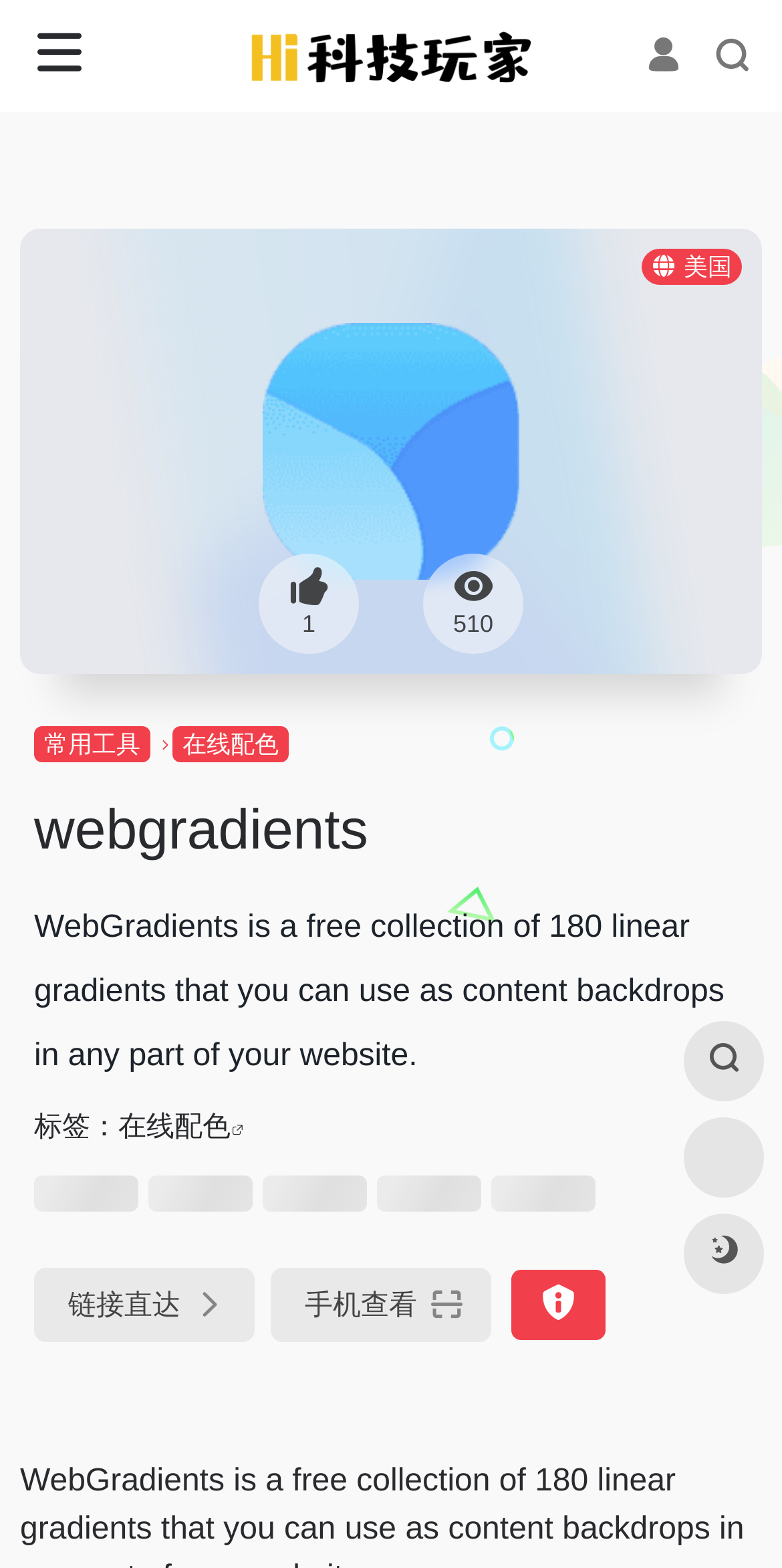How many linear gradients are available on the website?
Please answer the question with as much detail as possible using the screenshot.

The number of linear gradients available on the website can be found in the static text element that describes the website, which states 'WebGradients is a free collection of 180 linear gradients that you can use as content backdrops in any part of your website.'